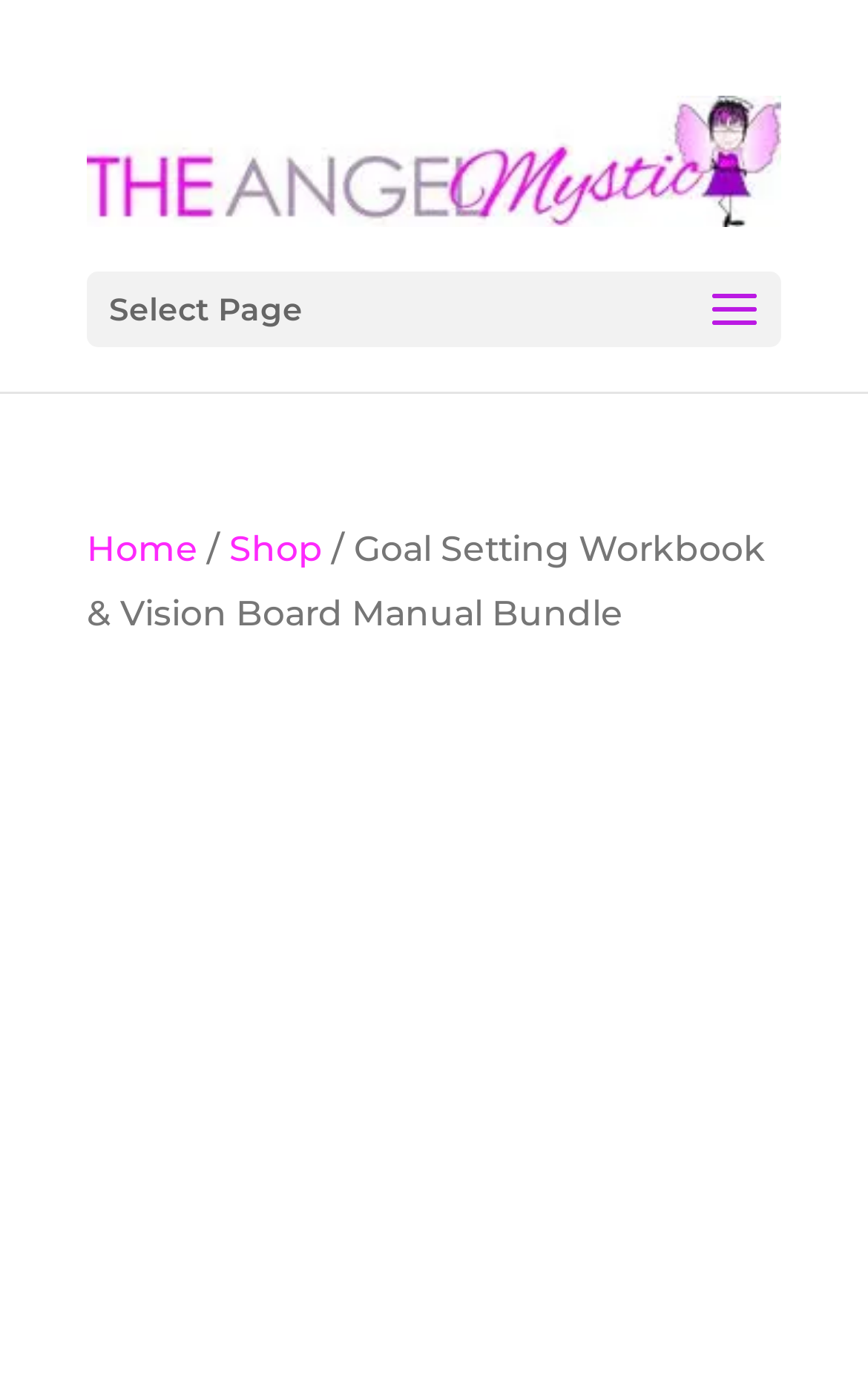Create an elaborate caption for the webpage.

The webpage is about a product called "Goal Setting Workbook & Vision Board Manual Bundle" by Angel Mystic. At the top left of the page, there is a logo of Angel Mystic, which is an image with a link to the website's homepage. Below the logo, there is a navigation menu, also known as a breadcrumb, which shows the current page's location in the website's hierarchy. The breadcrumb starts with "Home", followed by a separator, then "Shop", and finally the current page's title.

In the middle of the page, there is a large image that takes up most of the page's width, which is likely a promotional image for the product. The image is also a link, possibly to the product's details or purchase page.

At the top right of the page, there is a link to select a page, which may be a dropdown menu or a button to navigate to other pages on the website.